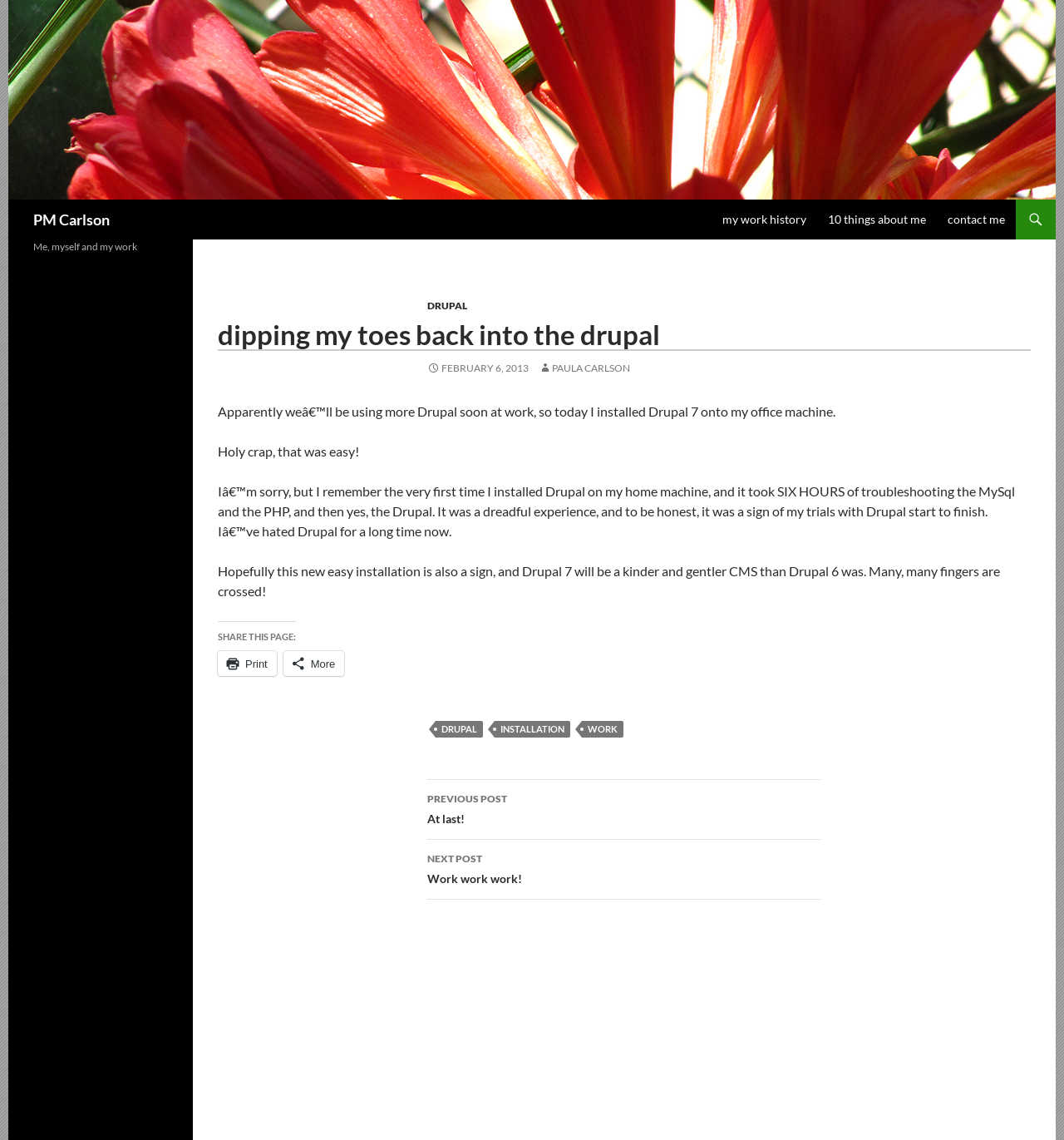Give a one-word or short-phrase answer to the following question: 
What is the topic of the article?

Drupal